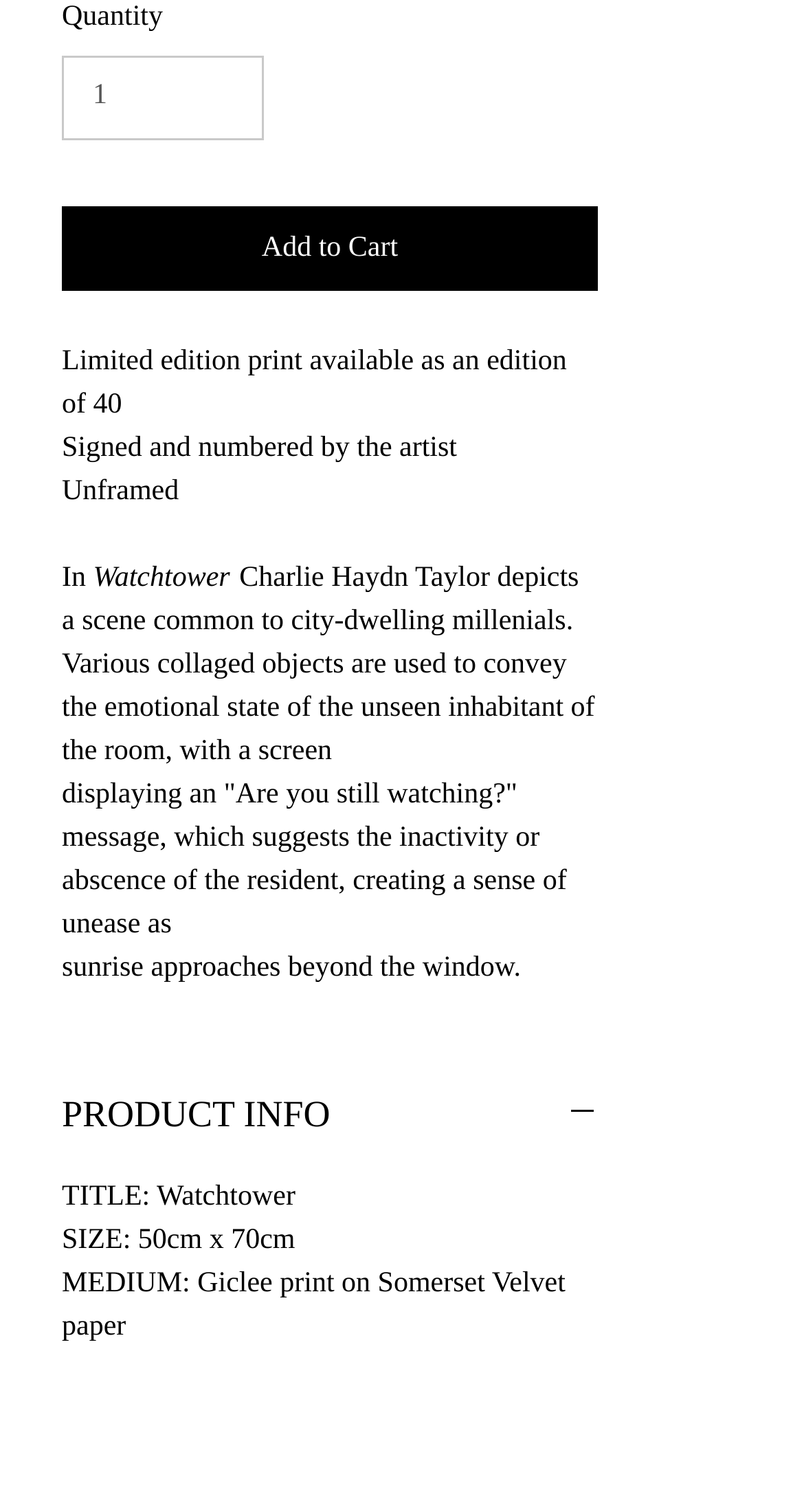How many social media platforms are listed in the social bar?
Based on the screenshot, provide a one-word or short-phrase response.

3